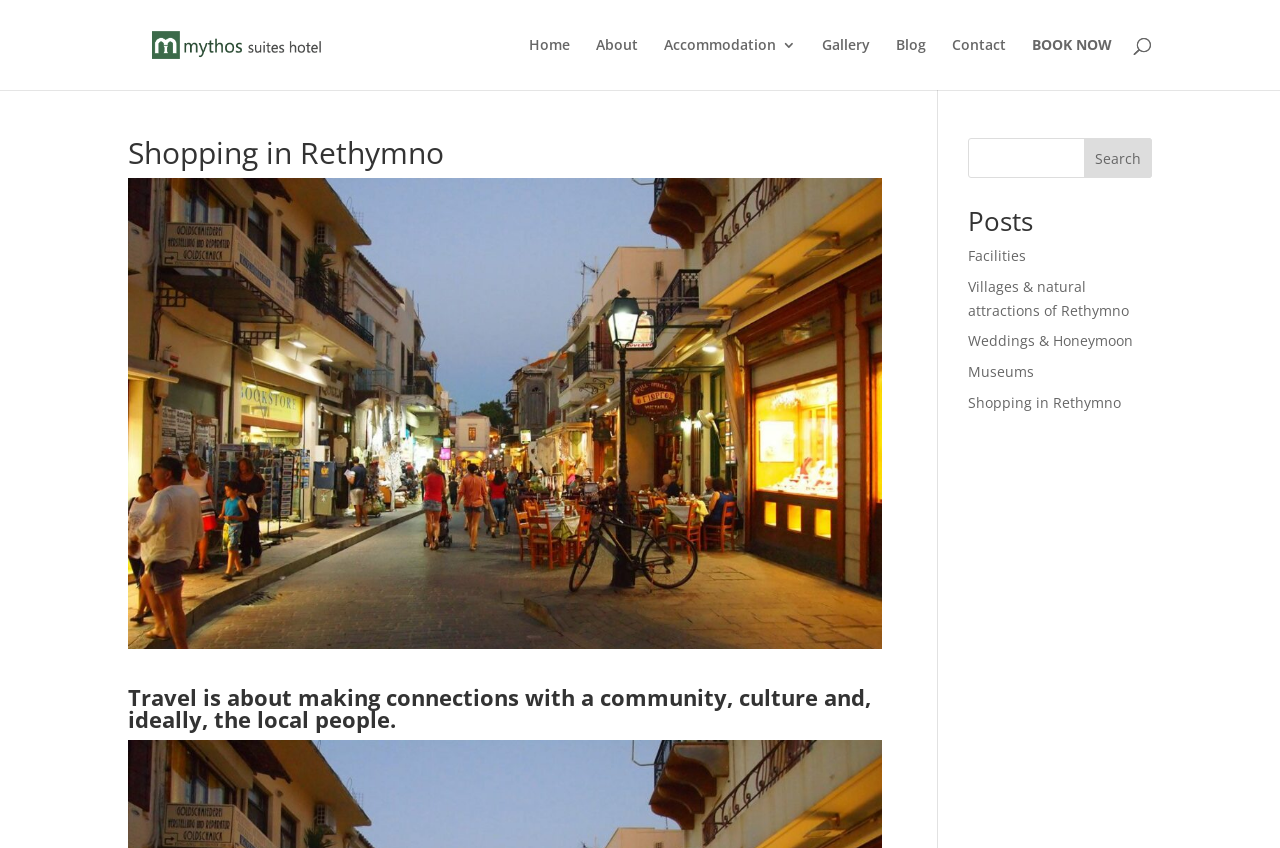Pinpoint the bounding box coordinates of the clickable area needed to execute the instruction: "Search for something". The coordinates should be specified as four float numbers between 0 and 1, i.e., [left, top, right, bottom].

[0.1, 0.0, 0.9, 0.001]